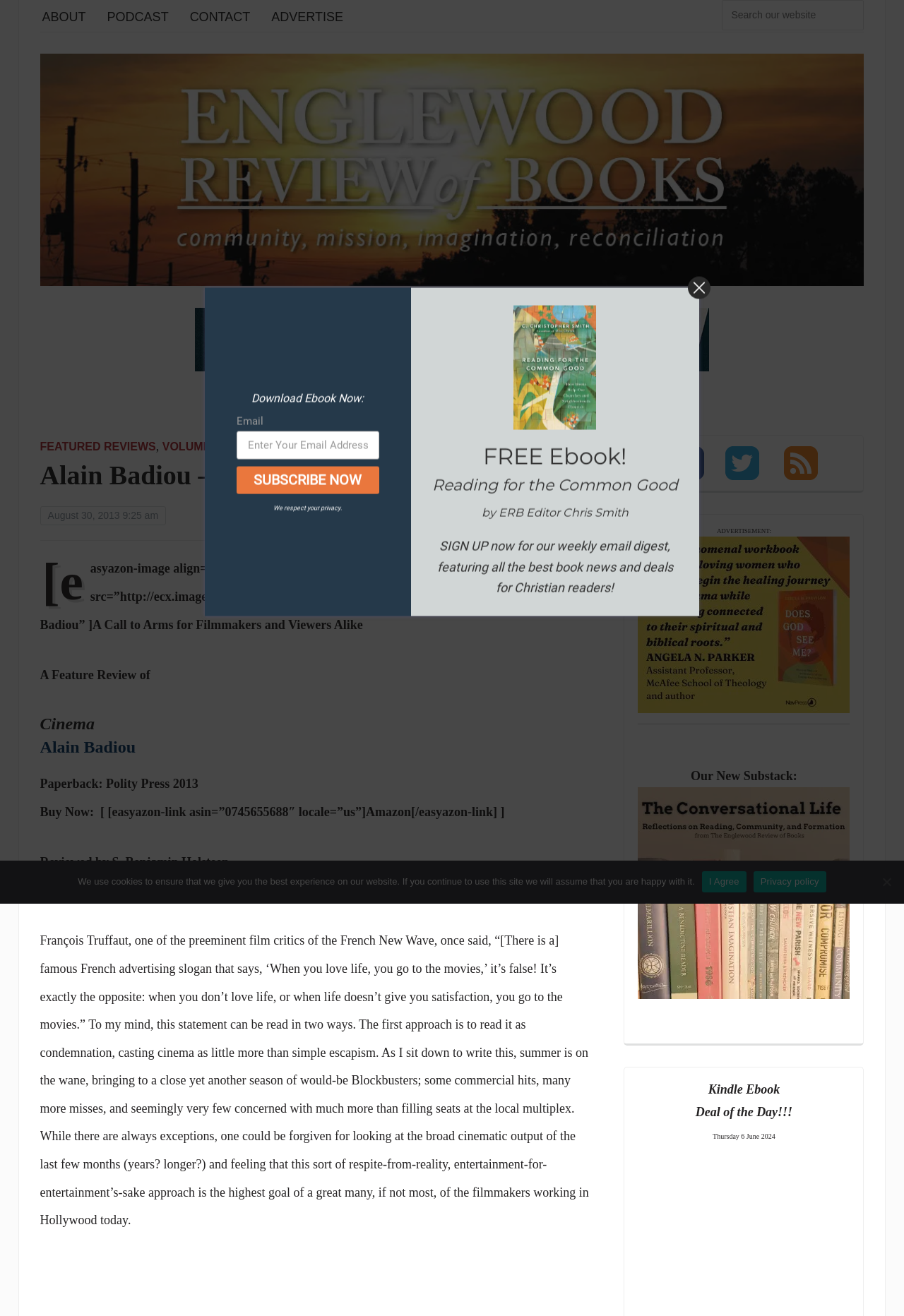Pinpoint the bounding box coordinates of the element you need to click to execute the following instruction: "Go to ABOUT page". The bounding box should be represented by four float numbers between 0 and 1, in the format [left, top, right, bottom].

[0.047, 0.0, 0.095, 0.024]